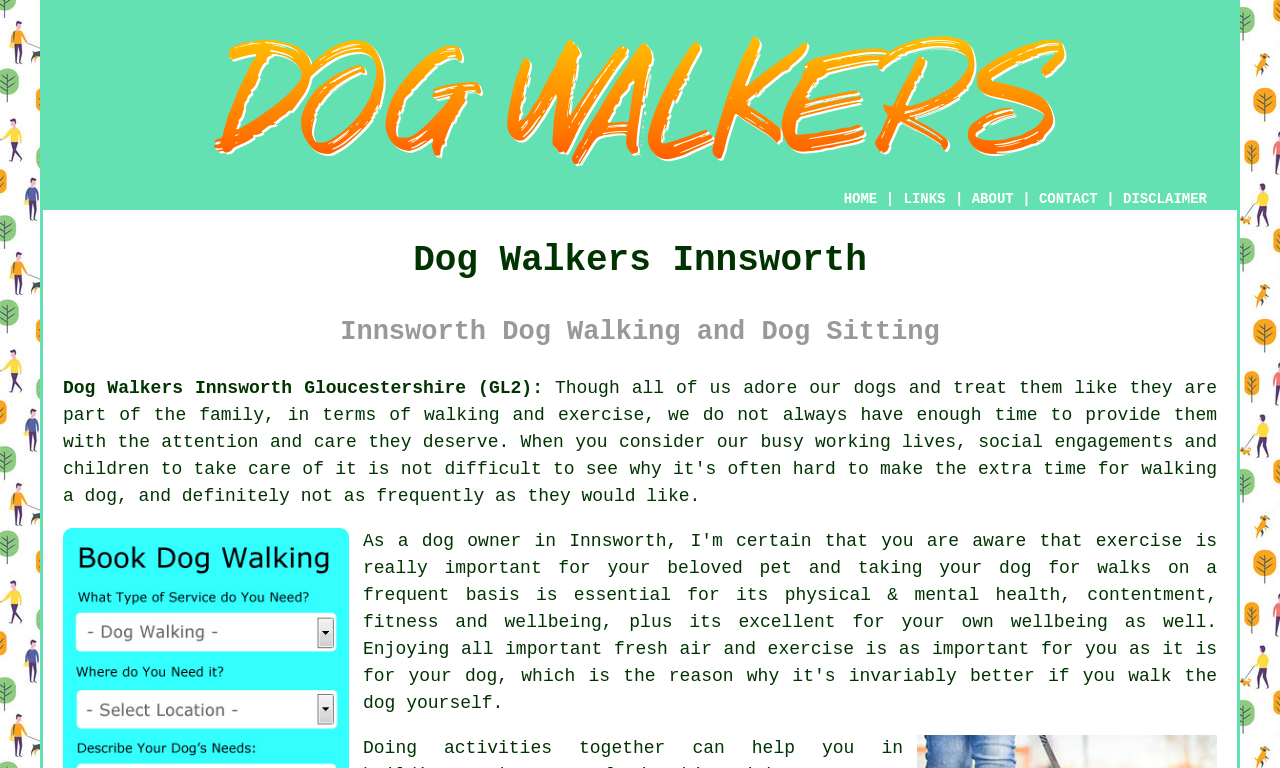Can you look at the image and give a comprehensive answer to the question:
What is the purpose of the image on the webpage?

The image, which is described as 'Dog Walker Innsworth Gloucestershire', is likely used to represent the dog walking service offered by the website, providing a visual representation of the service.